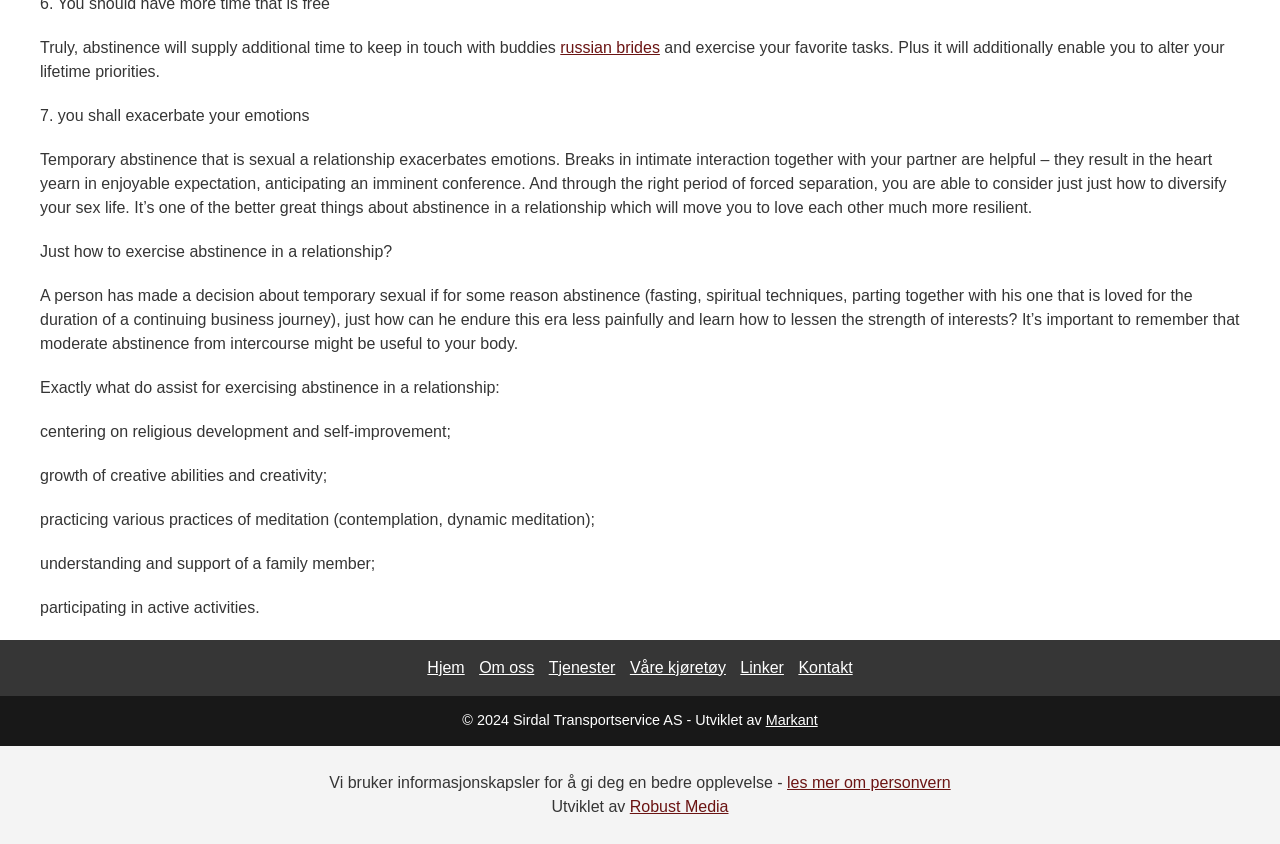Identify the bounding box coordinates of the clickable region to carry out the given instruction: "click Kontakt".

[0.62, 0.78, 0.67, 0.801]